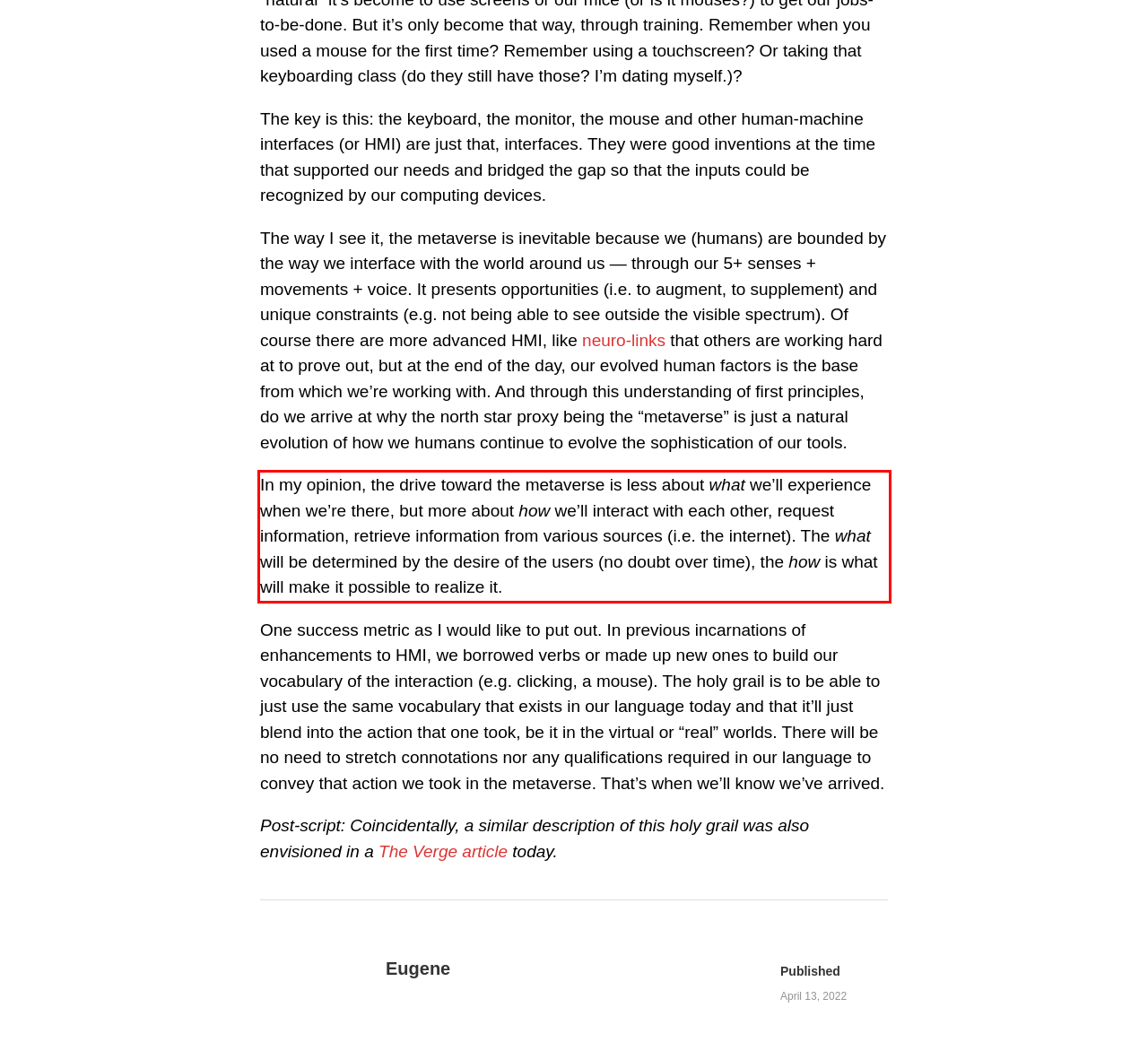Perform OCR on the text inside the red-bordered box in the provided screenshot and output the content.

In my opinion, the drive toward the metaverse is less about what we’ll experience when we’re there, but more about how we’ll interact with each other, request information, retrieve information from various sources (i.e. the internet). The what will be determined by the desire of the users (no doubt over time), the how is what will make it possible to realize it.